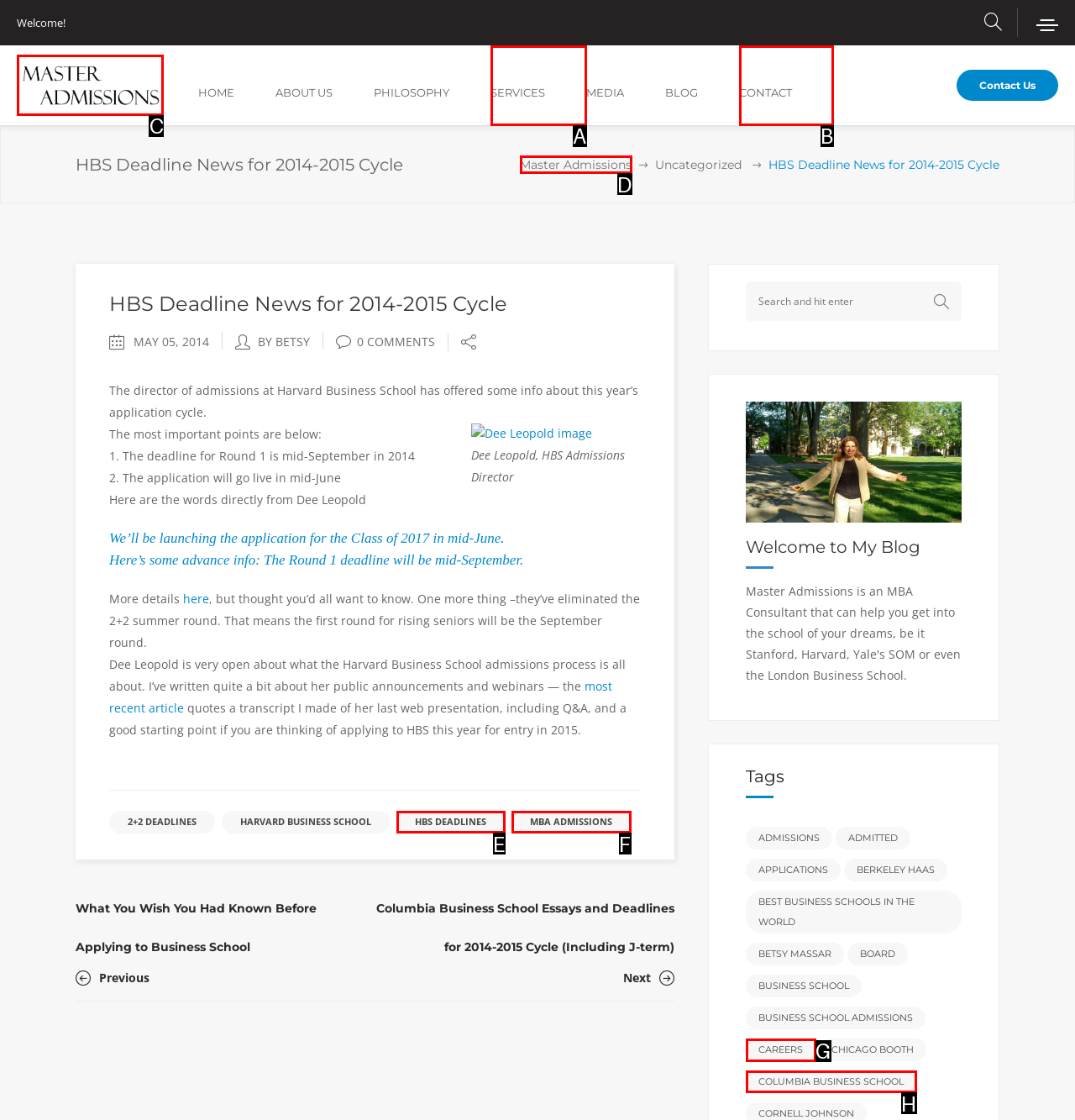What letter corresponds to the UI element to complete this task: Click on the logo
Answer directly with the letter.

C